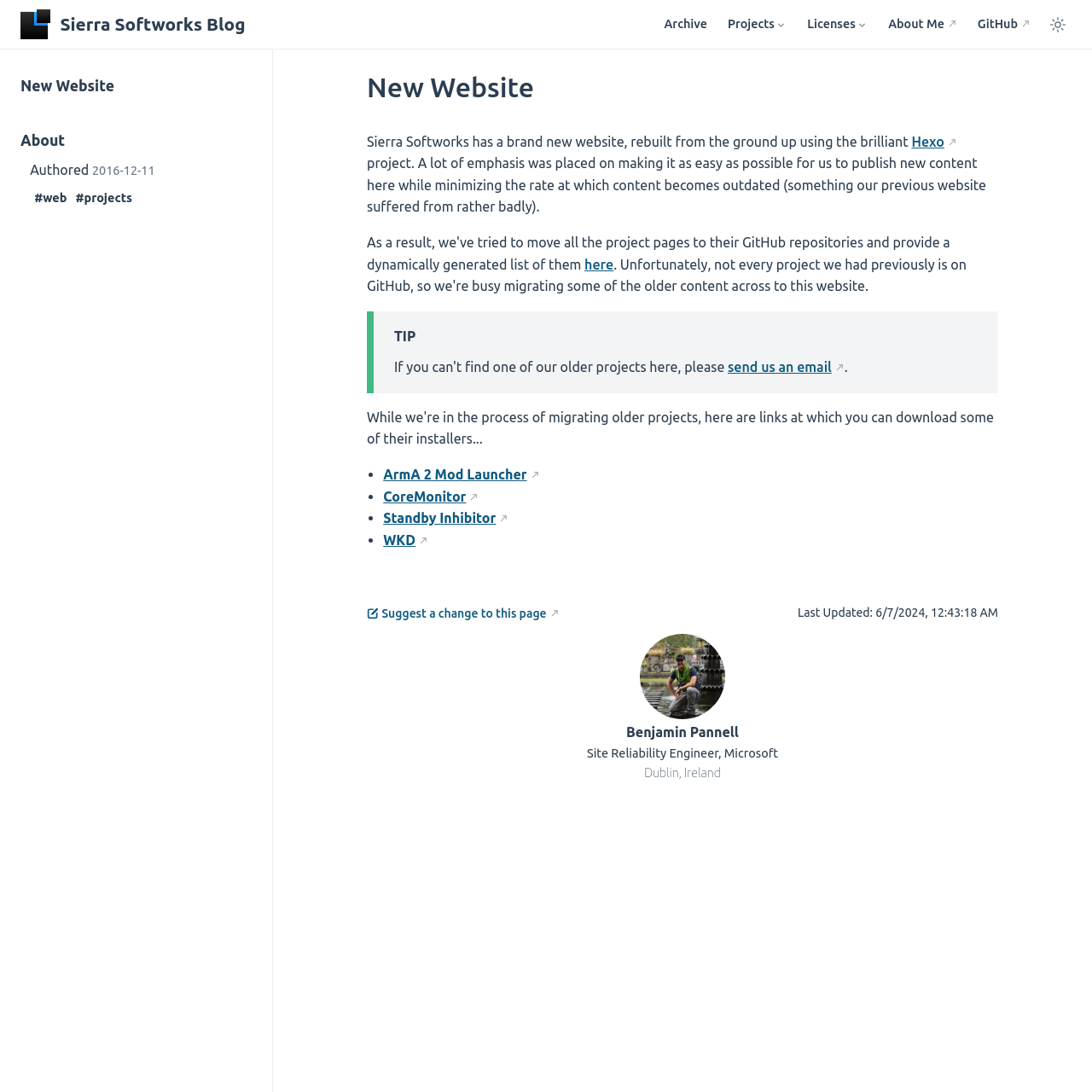What is the author's profession?
Can you provide an in-depth and detailed response to the question?

The author's profession can be found in the bottom-right corner of the webpage, where it is written as 'Site Reliability Engineer, Microsoft' in a static text element.